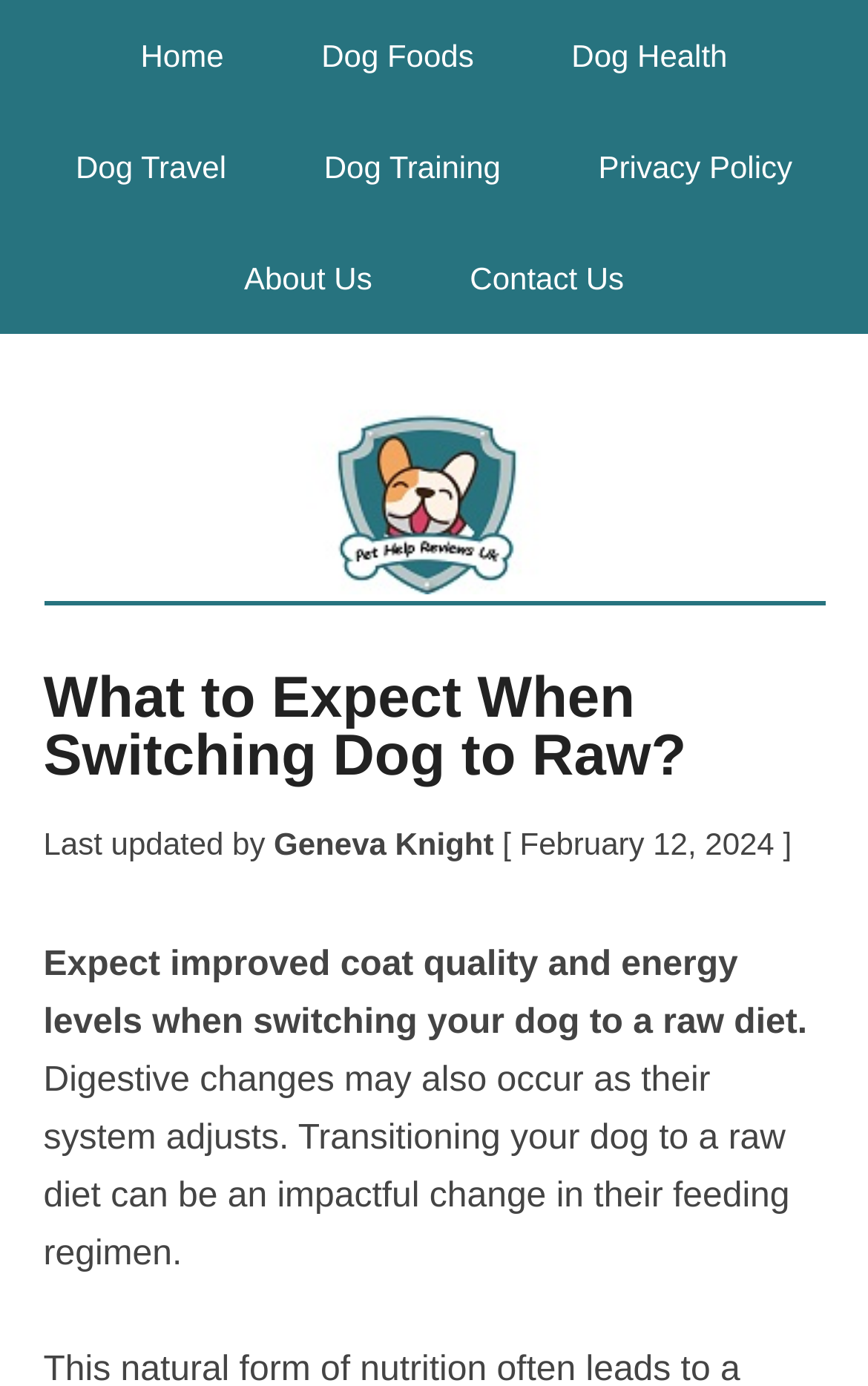Who is the author of the article?
Please respond to the question with a detailed and informative answer.

I found the author's name by looking at the text next to 'Last updated by', which is 'Geneva Knight'.